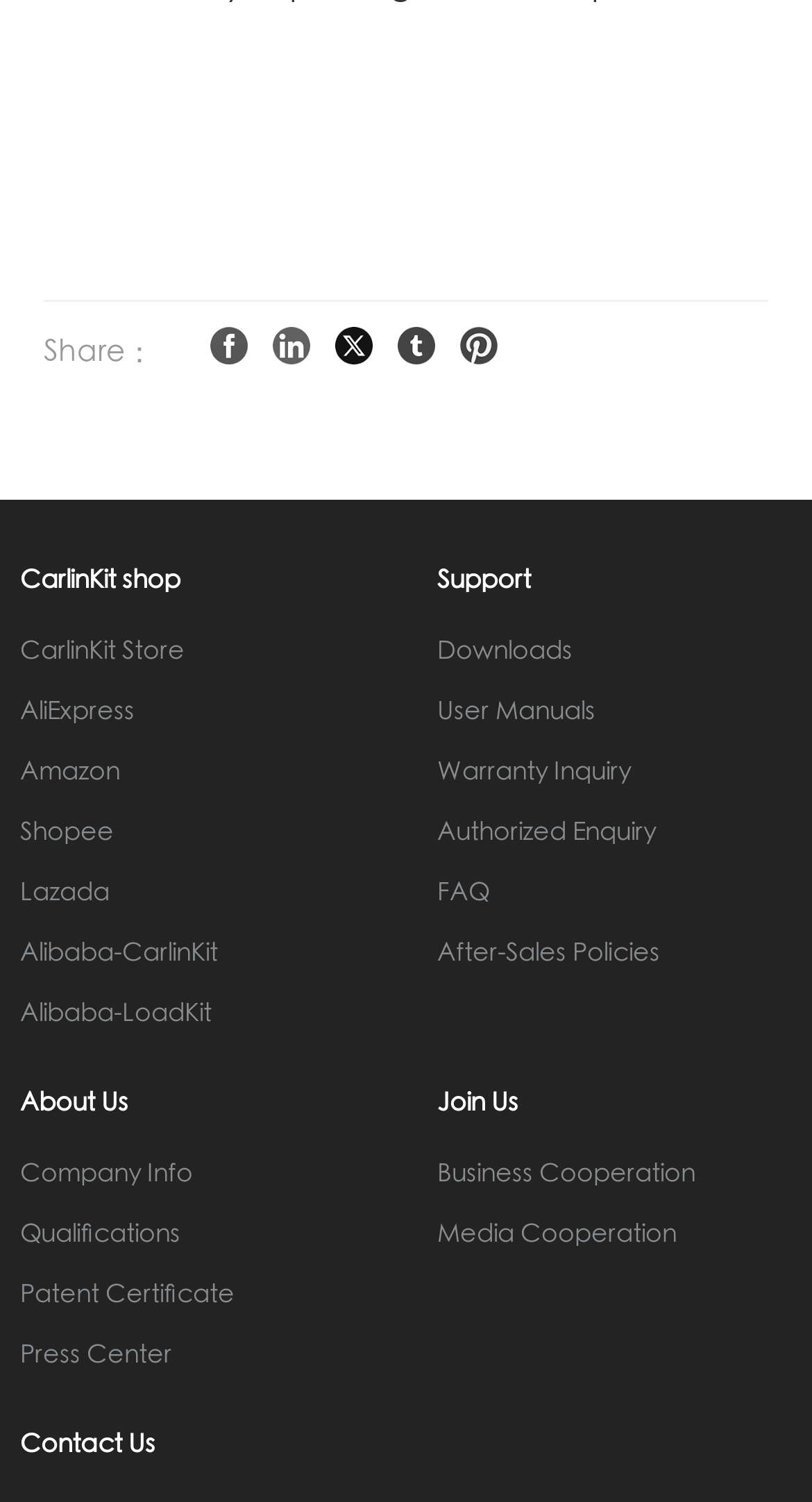Highlight the bounding box coordinates of the region I should click on to meet the following instruction: "Contact Us".

[0.025, 0.954, 0.192, 0.971]